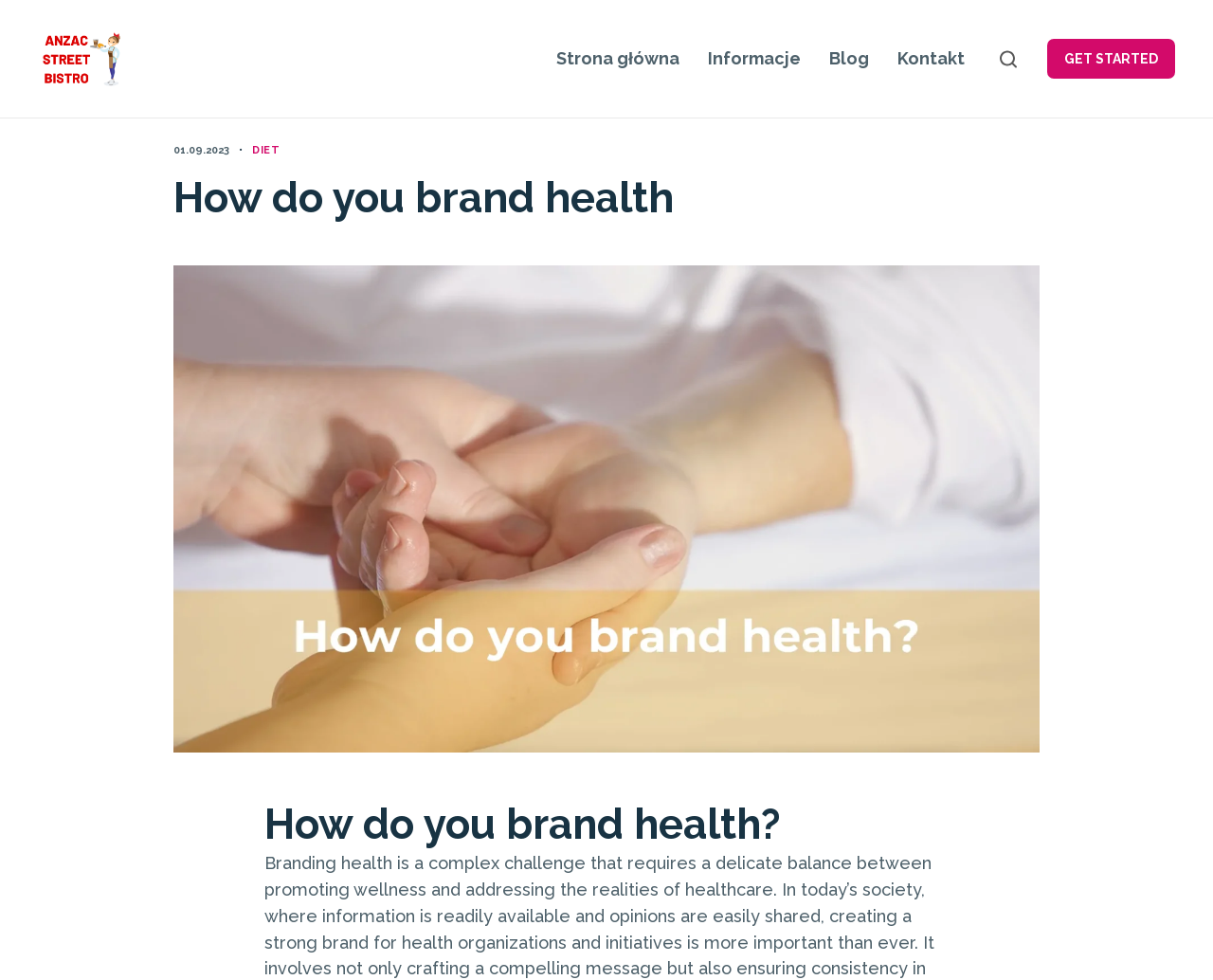Provide the bounding box coordinates for the UI element described in this sentence: "Get Started". The coordinates should be four float values between 0 and 1, i.e., [left, top, right, bottom].

[0.863, 0.04, 0.969, 0.08]